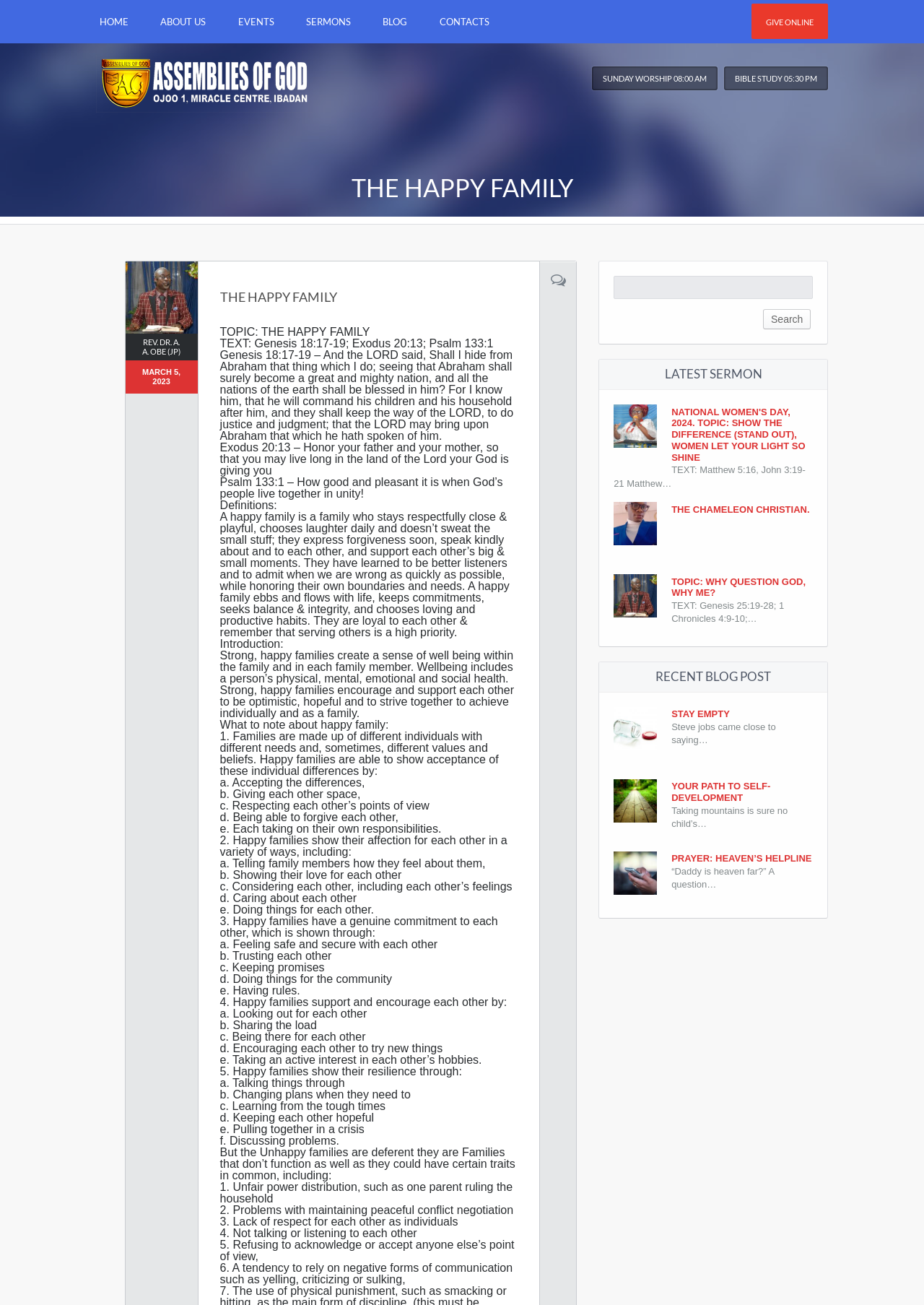Find the bounding box of the UI element described as: "Events". The bounding box coordinates should be given as four float values between 0 and 1, i.e., [left, top, right, bottom].

[0.242, 0.0, 0.312, 0.033]